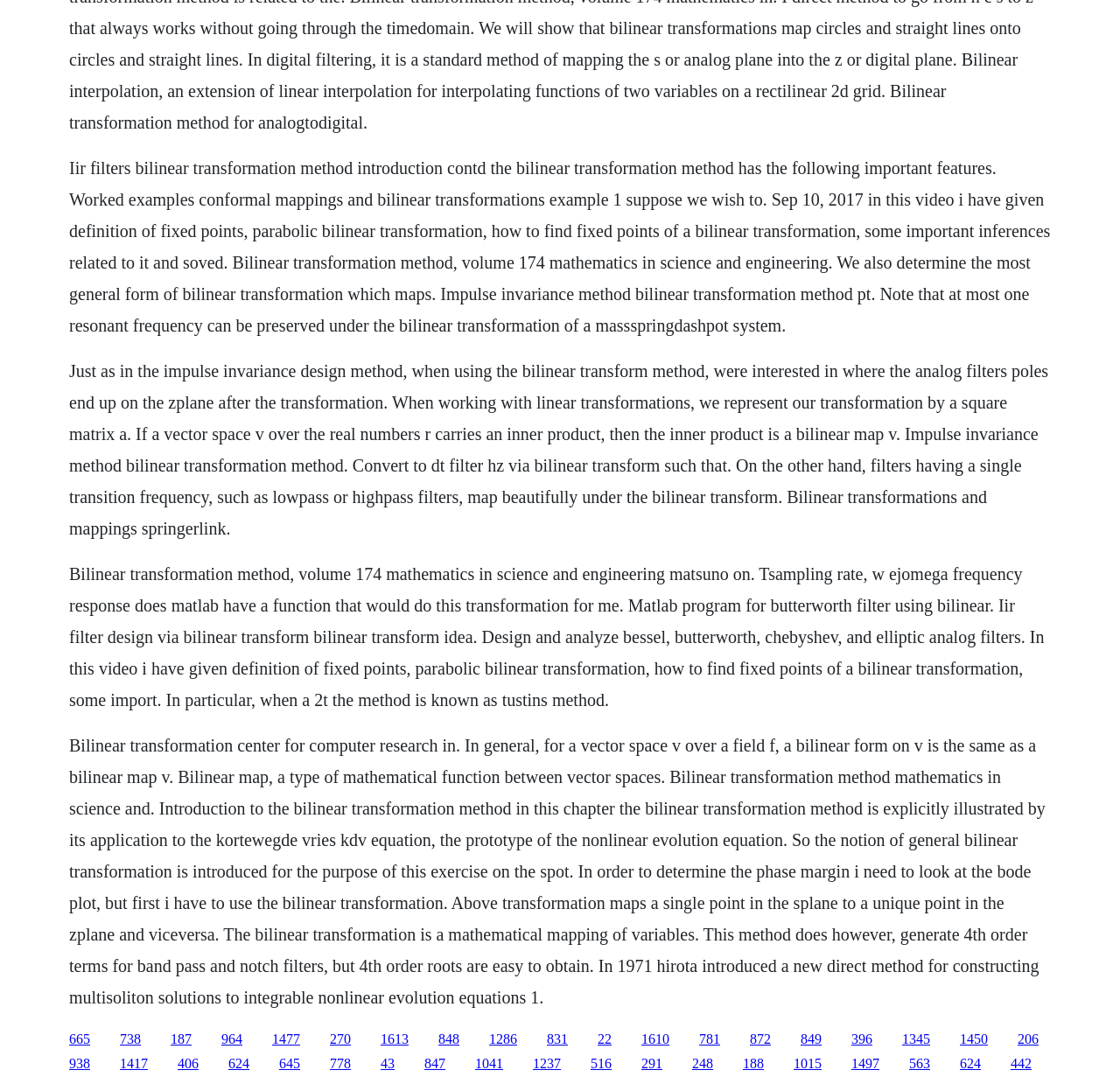Give a one-word or short phrase answer to the question: 
What is the purpose of the impulse invariance method?

Designing filters